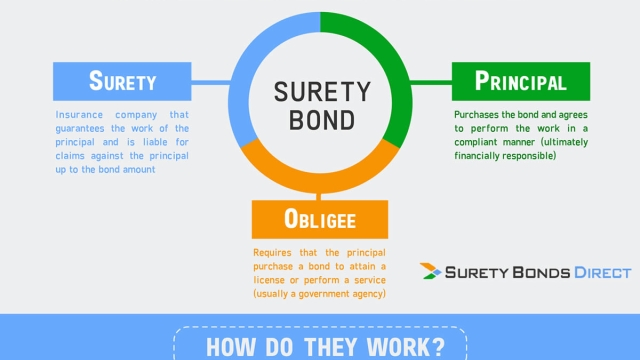Create a detailed narrative for the image.

The image titled "Securing Your Future: Unveiling the Power of Bonds Insurance" provides a visual explanation of the components involved in surety bonds. It features a circular diagram divided into three segments: 

1. **Surety**: Represented in blue, this section explains the role of an insurance company that guarantees the principal's obligations and is liable for any claims against the principal up to the bond amount.

2. **Obligee**: Positioned at the bottom, it outlines the requirement for the principal to purchase a bond to secure a license or complete a service, often involving a government agency.

3. **Principal**: Found on the right side, it describes the individual or entity that buys the bond and commits to performing their work in a compliant manner, emphasizing their ultimate financial responsibility.

The graphic is labeled with prominent headings and includes the logo of "Surety Bonds Direct," suggesting a focus on providing clarity about how surety bonds function and their significance in financial security and compliance. Additionally, the phrase "HOW DO THEY WORK?" is prominently featured at the bottom, inviting viewers to learn more about the processes involved.